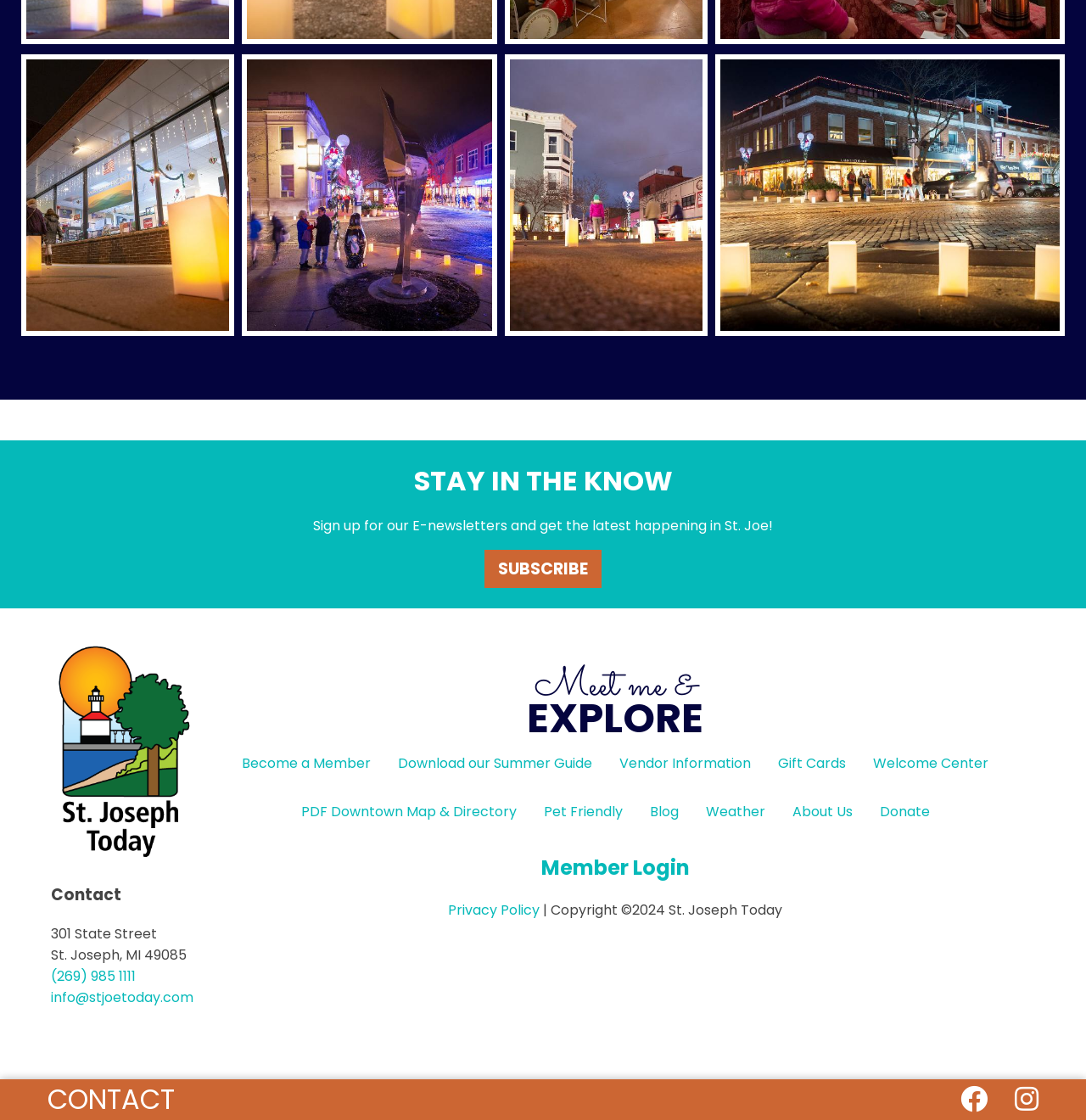Give a concise answer using one word or a phrase to the following question:
How many links are available under the 'EXPLORE' section?

7